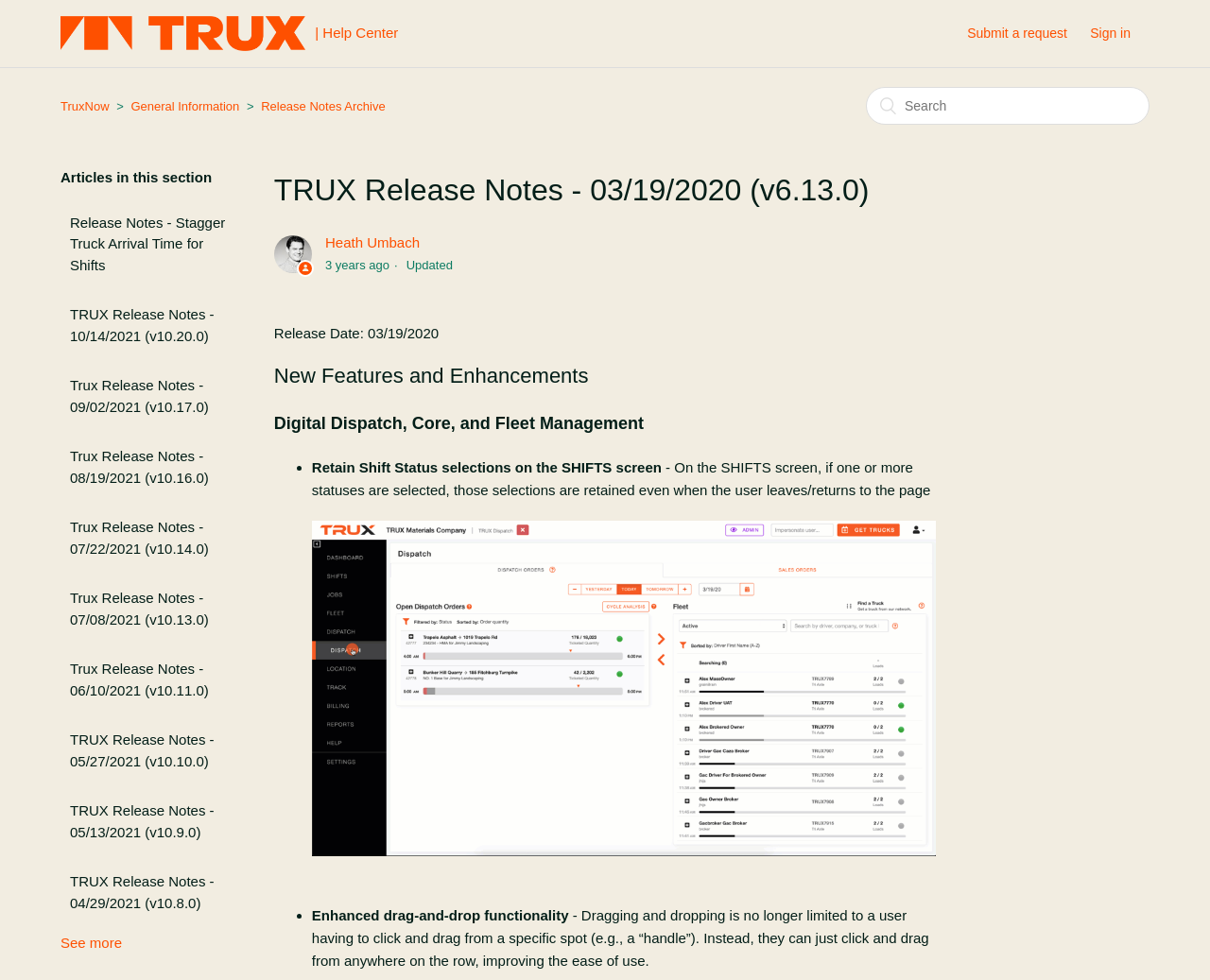Provide a comprehensive description of the webpage.

This webpage appears to be a release notes page for a software application called TruxNow. At the top left corner, there is a logo and a link to the help center. On the top right corner, there are links to submit a request and a sign-in button.

Below the top section, there is a navigation menu with links to TruxNow, General Information, and Release Notes Archive. Next to the navigation menu, there is a search bar.

The main content of the page is divided into two sections. The first section is a list of links to various release notes articles, with titles such as "Release Notes - Stagger Truck Arrival Time for Shifts" and "TRUX Release Notes - 10/14/2021 (v10.20.0)". This list takes up most of the left side of the page.

The second section is a detailed release notes article for version 6.13.0, released on March 19, 2020. This section is headed by a title "TRUX Release Notes - 03/19/2020 (v6.13.0)" and includes an avatar image and the name of the author, Heath Umbach. The article has a timestamp of 2021-10-31 22:44 and is marked as "Updated".

The article itself is divided into sections, including "New Features and Enhancements" and "Digital Dispatch, Core, and Fleet Management". Under these sections, there are bullet points describing the new features, including "Retain Shift Status selections on the SHIFTS screen" and "Enhanced drag-and-drop functionality". Each bullet point has a brief description and some have accompanying images, such as a GIF image for the "Retain Shift Status" feature.